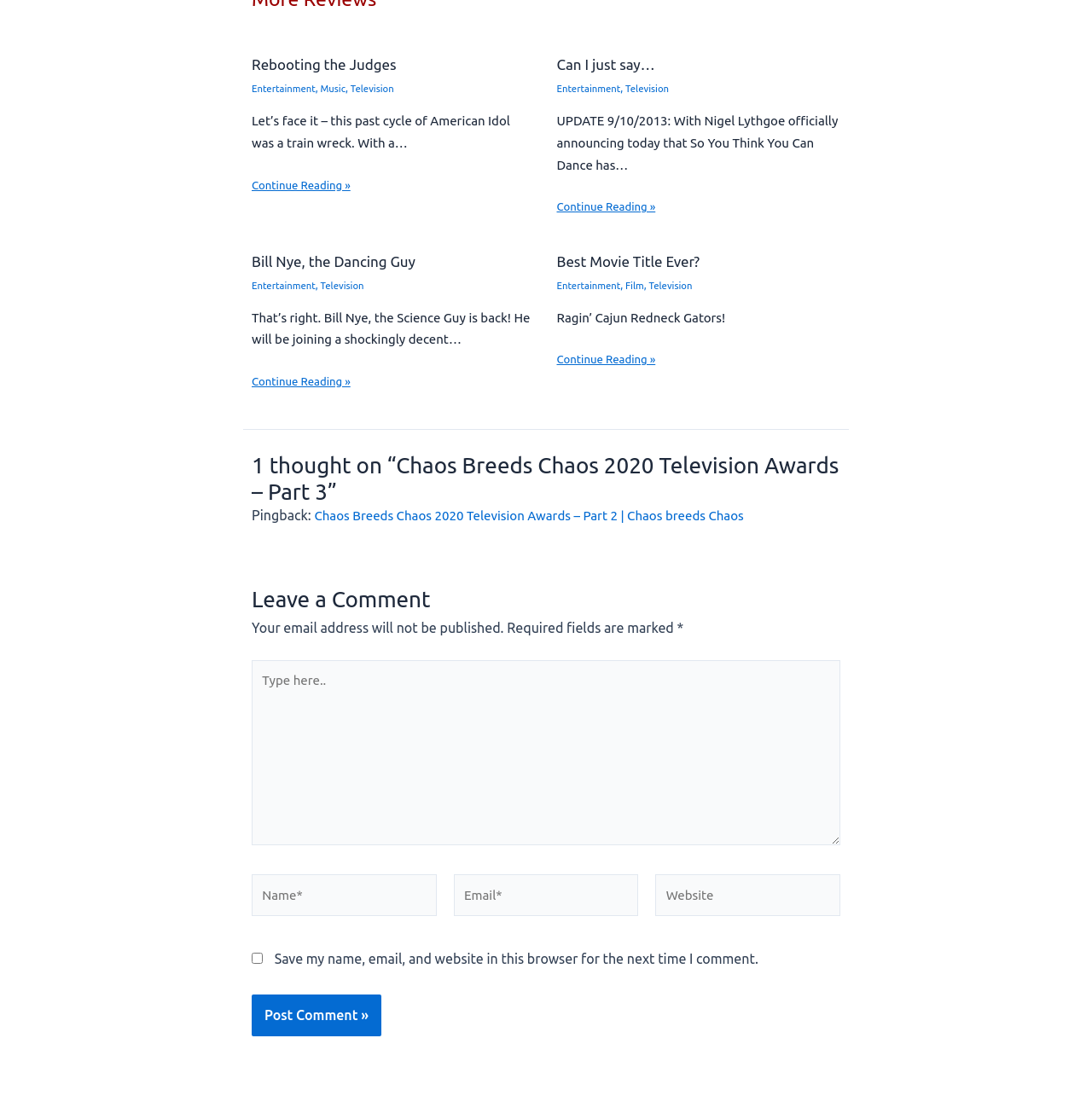Provide a one-word or one-phrase answer to the question:
What is the main topic of the articles?

Entertainment